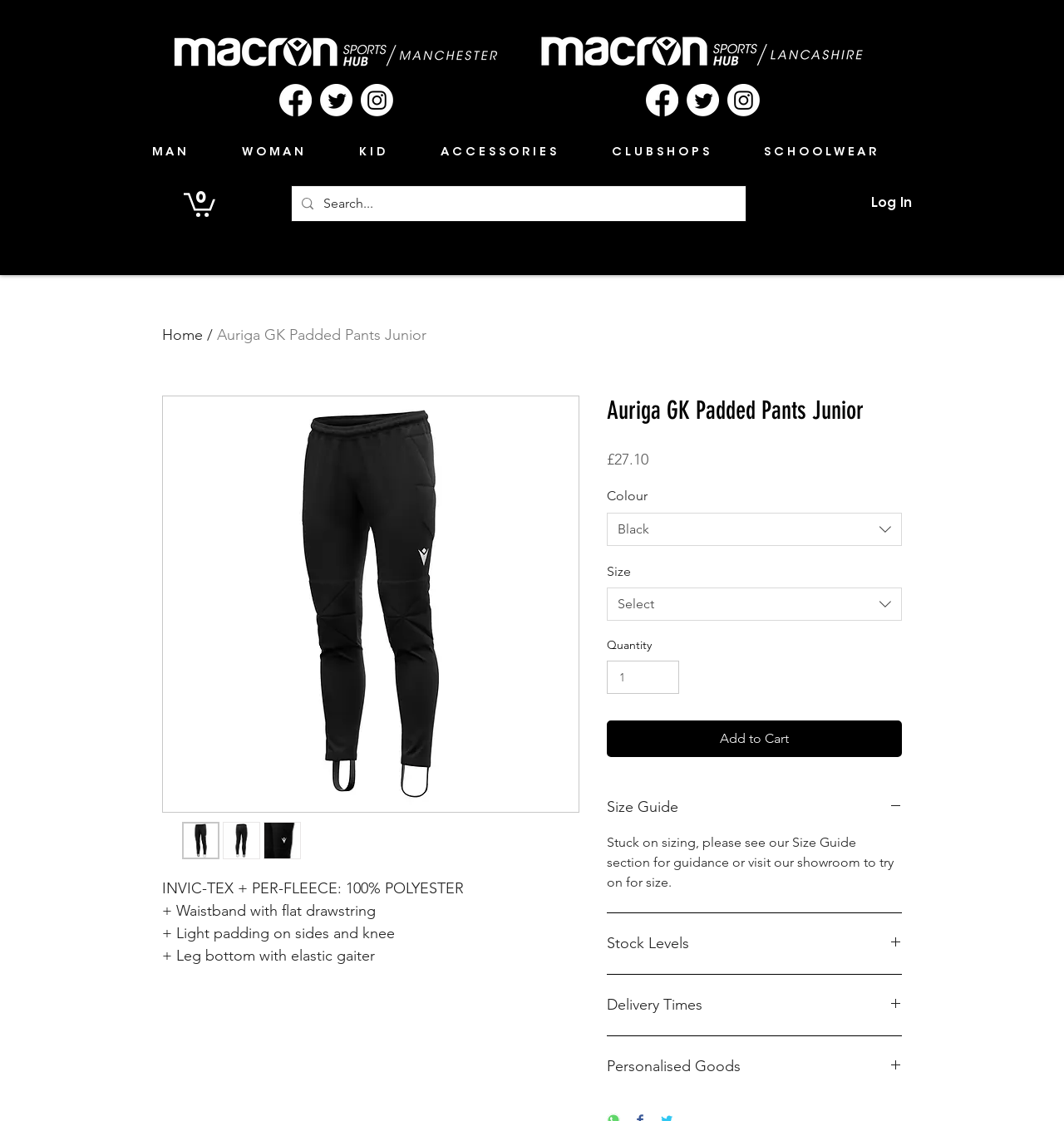Examine the screenshot and answer the question in as much detail as possible: How many social media links are there in the top section of the webpage?

I found the answer by looking at the top section of the webpage, where I found three social media links: Facebook, Twitter, and Instagram, indicating that there are three social media links in the top section of the webpage.